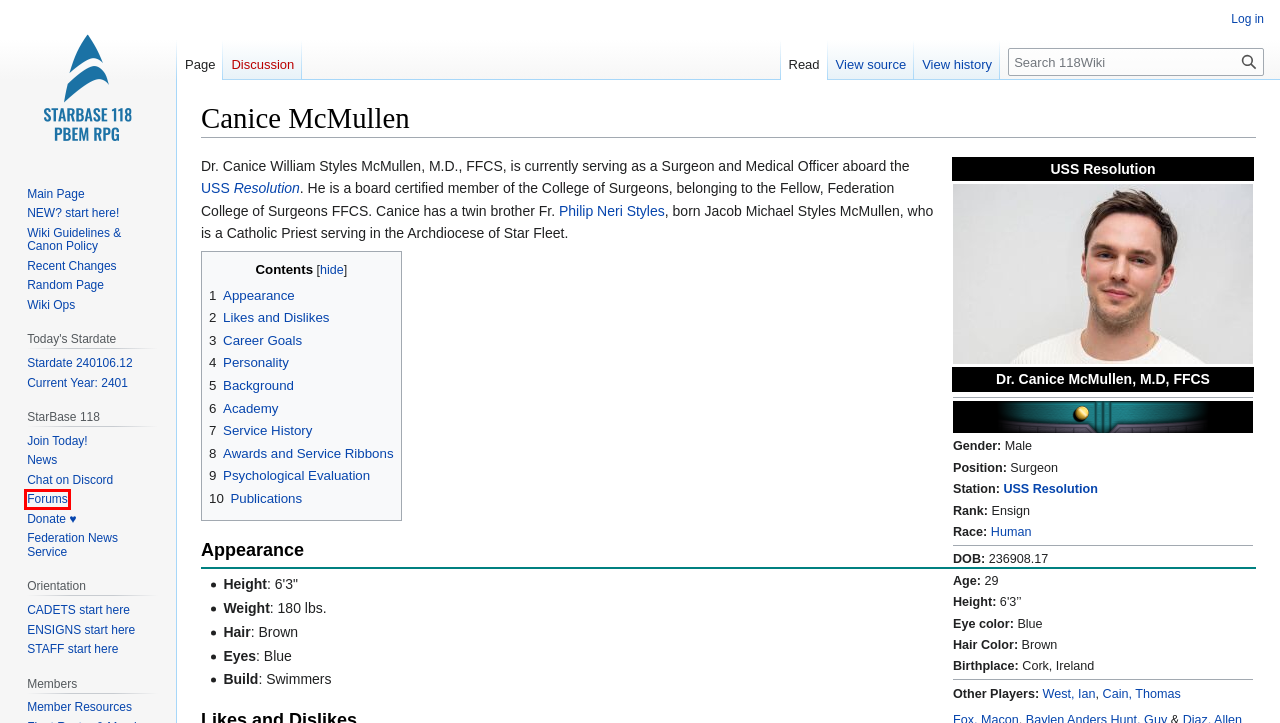Evaluate the webpage screenshot and identify the element within the red bounding box. Select the webpage description that best fits the new webpage after clicking the highlighted element. Here are the candidates:
A. Federation News Service
B. Donate · Donation Portal
C. Award Nomination form – Award Portal, SB118 PBEM RPG
D. Community News · Starbase 118 | A Star Trek Play-By-Email
E. CC BY-NC-SA 2.5 Deed | Attribution-NonCommercial-ShareAlike 2.5 Generic
 | Creative Commons
F. Forums - StarBase 118 - Community Forums
G. StarBase 118 | A Star Trek Play-By-Email RPG & Community
H. Login required - 118Wiki

F